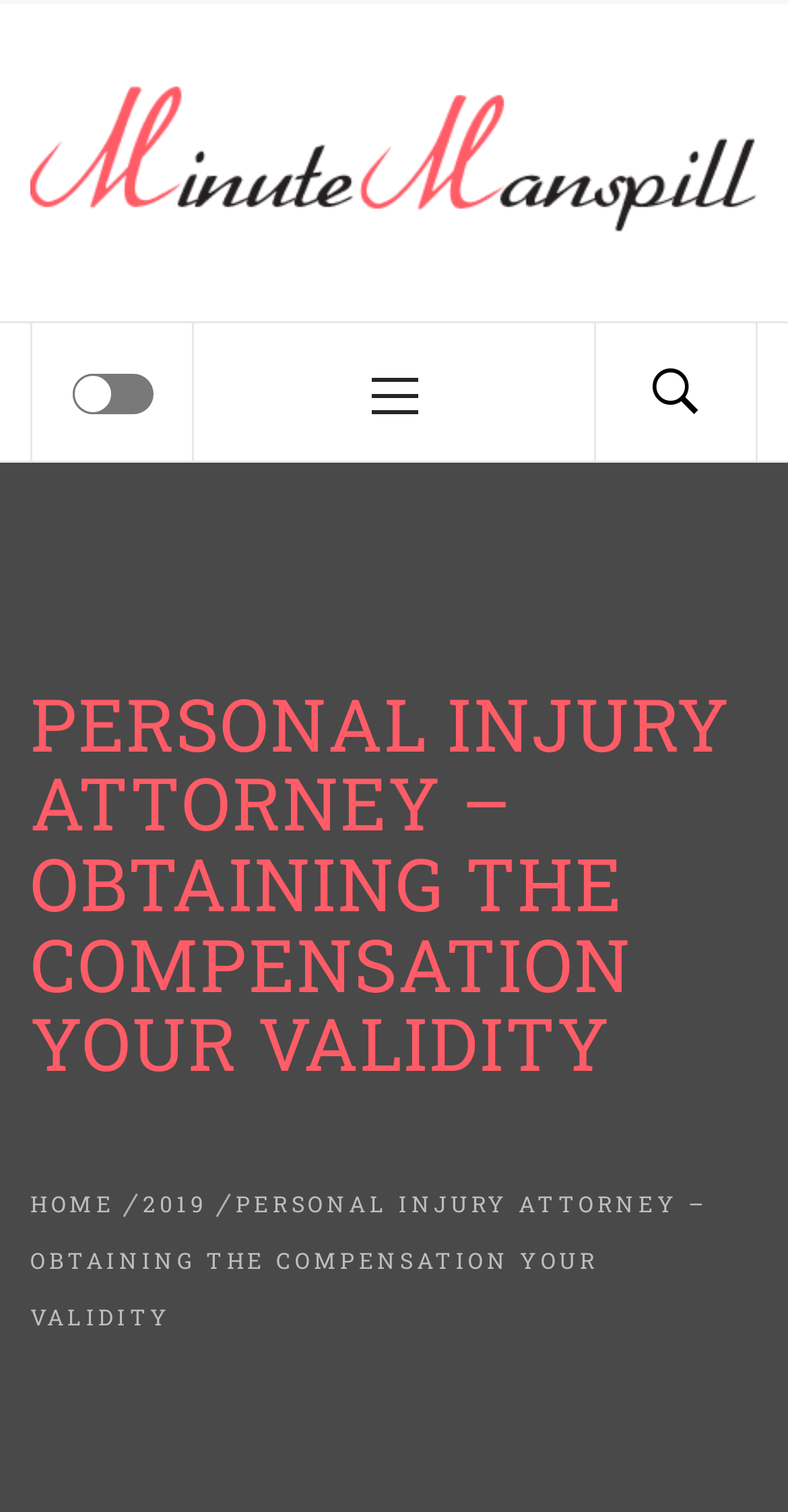What is the icon on the right side of the webpage?
Provide a fully detailed and comprehensive answer to the question.

The icon is located on the right side of the webpage, and its OCR text is '', which is the Unicode character for the Facebook icon.